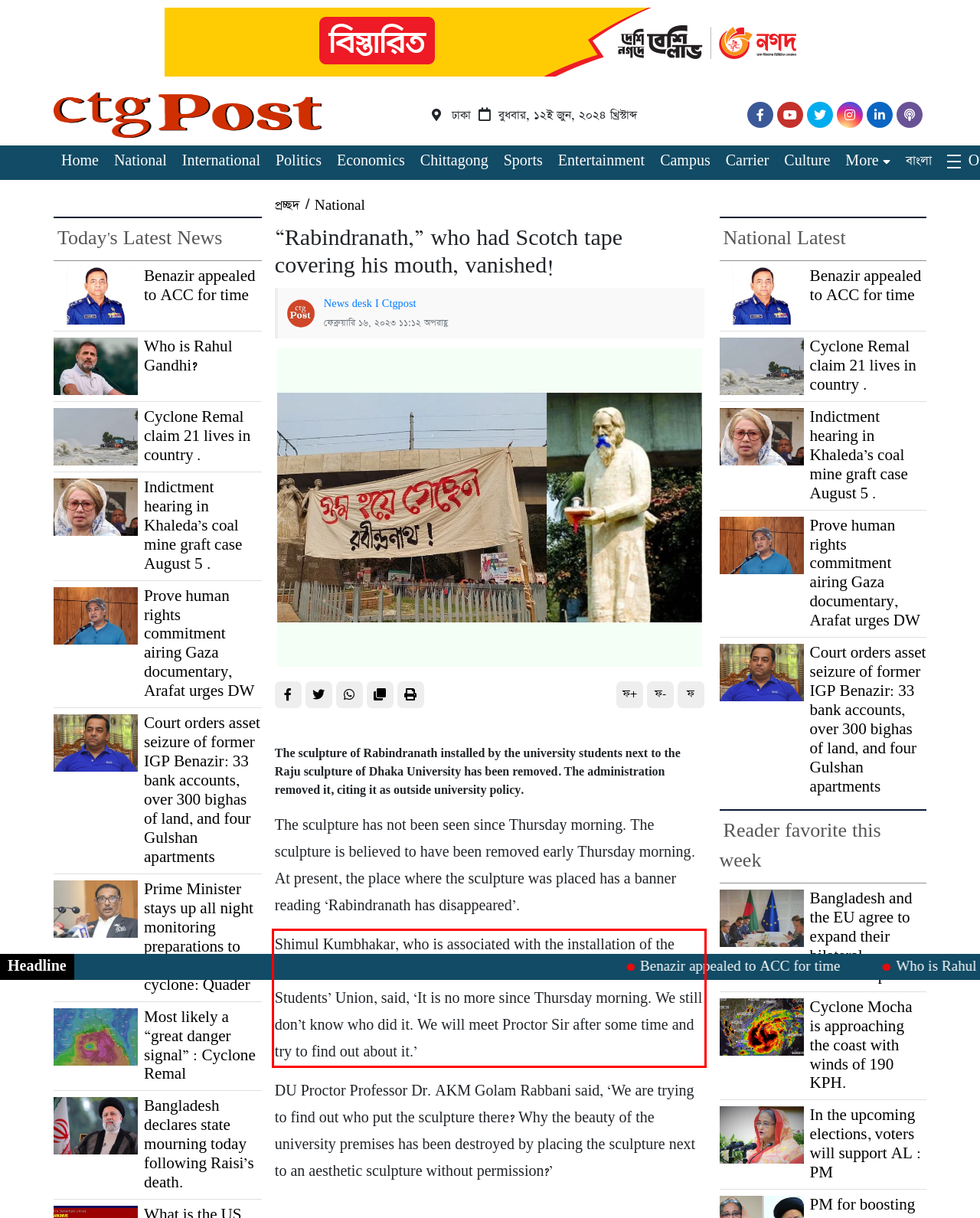View the screenshot of the webpage and identify the UI element surrounded by a red bounding box. Extract the text contained within this red bounding box.

Shimul Kumbhakar, who is associated with the installation of the sculpture and president of the Dhaka University Parliament of the Students’ Union, said, ‘It is no more since Thursday morning. We still don’t know who did it. We will meet Proctor Sir after some time and try to find out about it.’